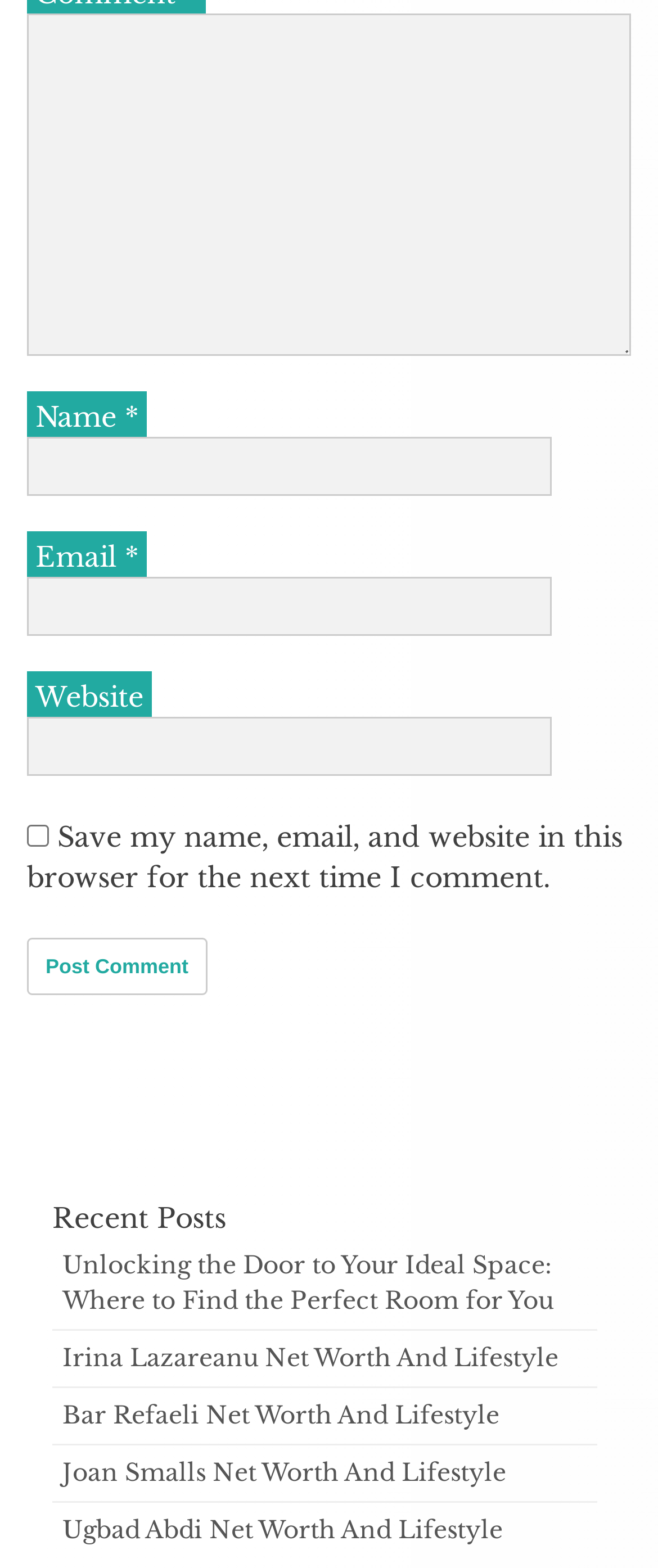Predict the bounding box of the UI element based on this description: "parent_node: Email * aria-describedby="email-notes" name="email"".

[0.041, 0.367, 0.838, 0.405]